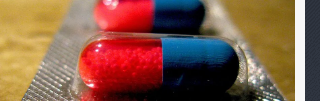Describe all the important aspects and details of the image.

The image depicts a close-up of a blister pack containing vibrant red and blue capsules. The capsules are elongated and semi-transparent, revealing small beads inside, which may indicate their specific formulation for health benefits. This visual representation aligns with discussions about vitamin supplements, their claims, and potential health implications, especially regarding their efficacy compared to whole foods. The context around the image emphasizes a critical view of dietary supplements and suggests a need for careful consideration of their use in health and nutrition.